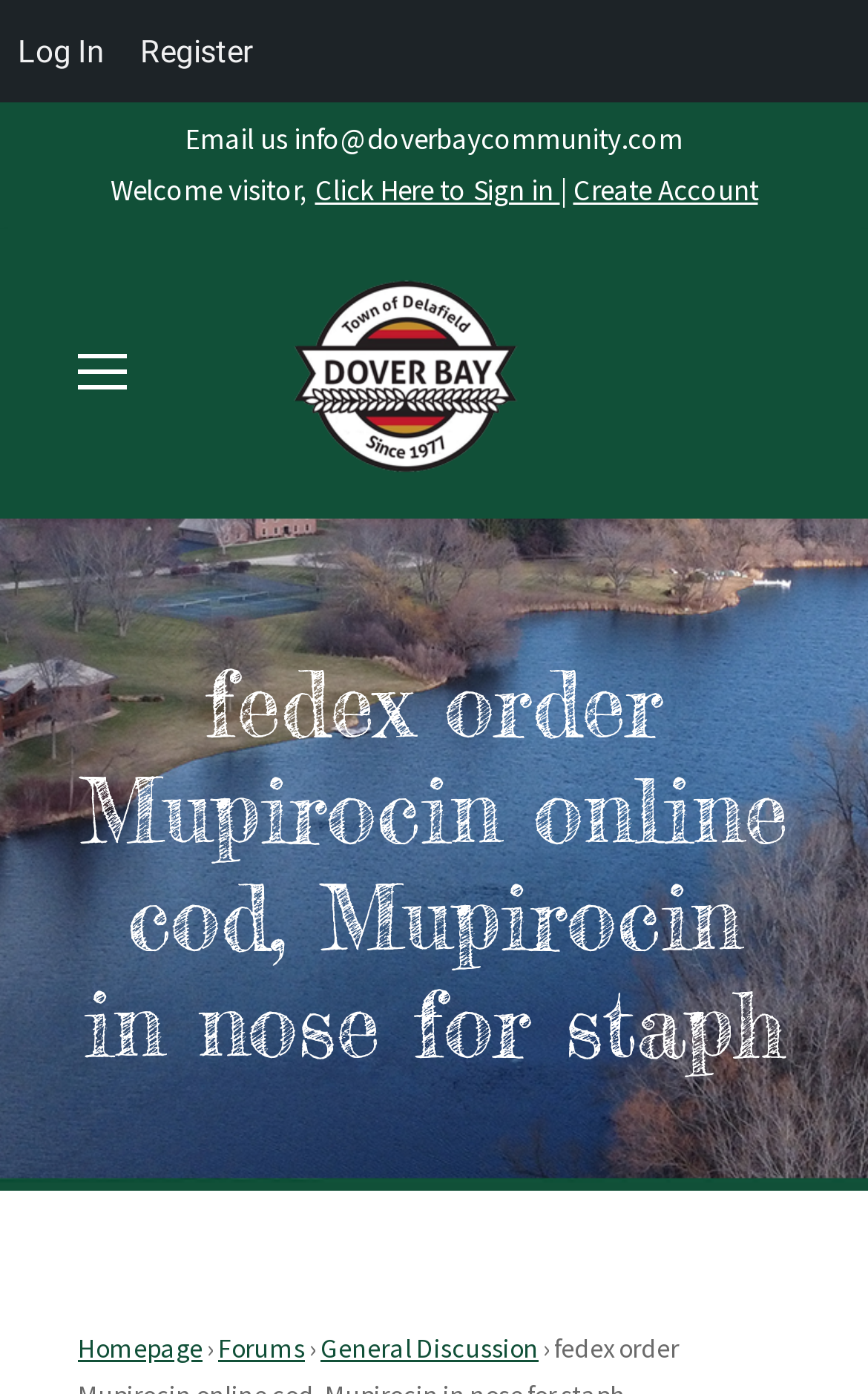Please identify the bounding box coordinates of the clickable element to fulfill the following instruction: "Go to forums". The coordinates should be four float numbers between 0 and 1, i.e., [left, top, right, bottom].

[0.251, 0.954, 0.351, 0.978]